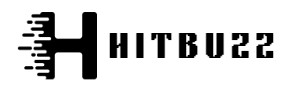What industry does Hitbuzz focus on?
Give a comprehensive and detailed explanation for the question.

The logo of Hitbuzz reflects the platform's commitment to providing insightful articles and updates in the ever-evolving world of fashion. This implies that Hitbuzz focuses on the fashion industry.